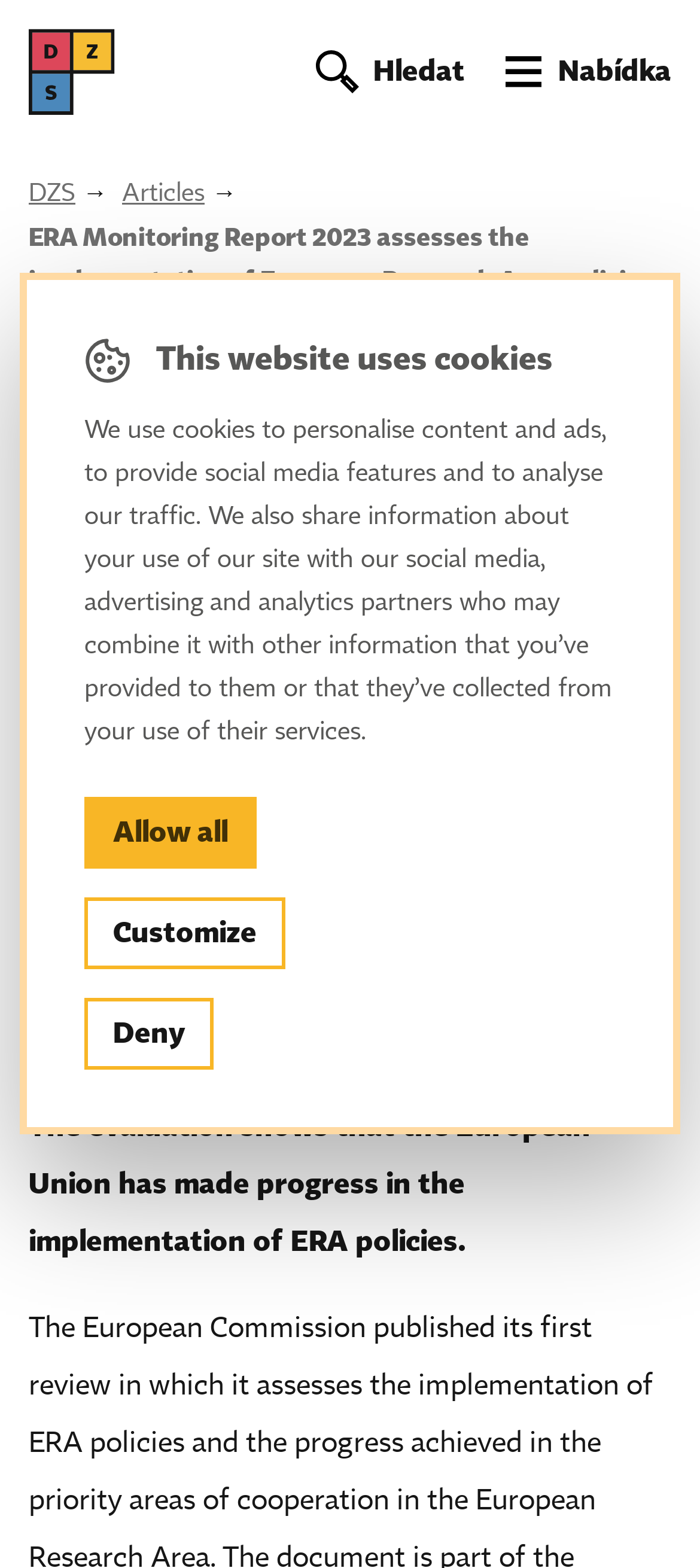What is the date of the article?
Refer to the image and provide a detailed answer to the question.

I found the date of the article by looking at the time element on the webpage, which is located below the main heading. The time element contains the static text '28. 11. 2023', which indicates the date of the article.